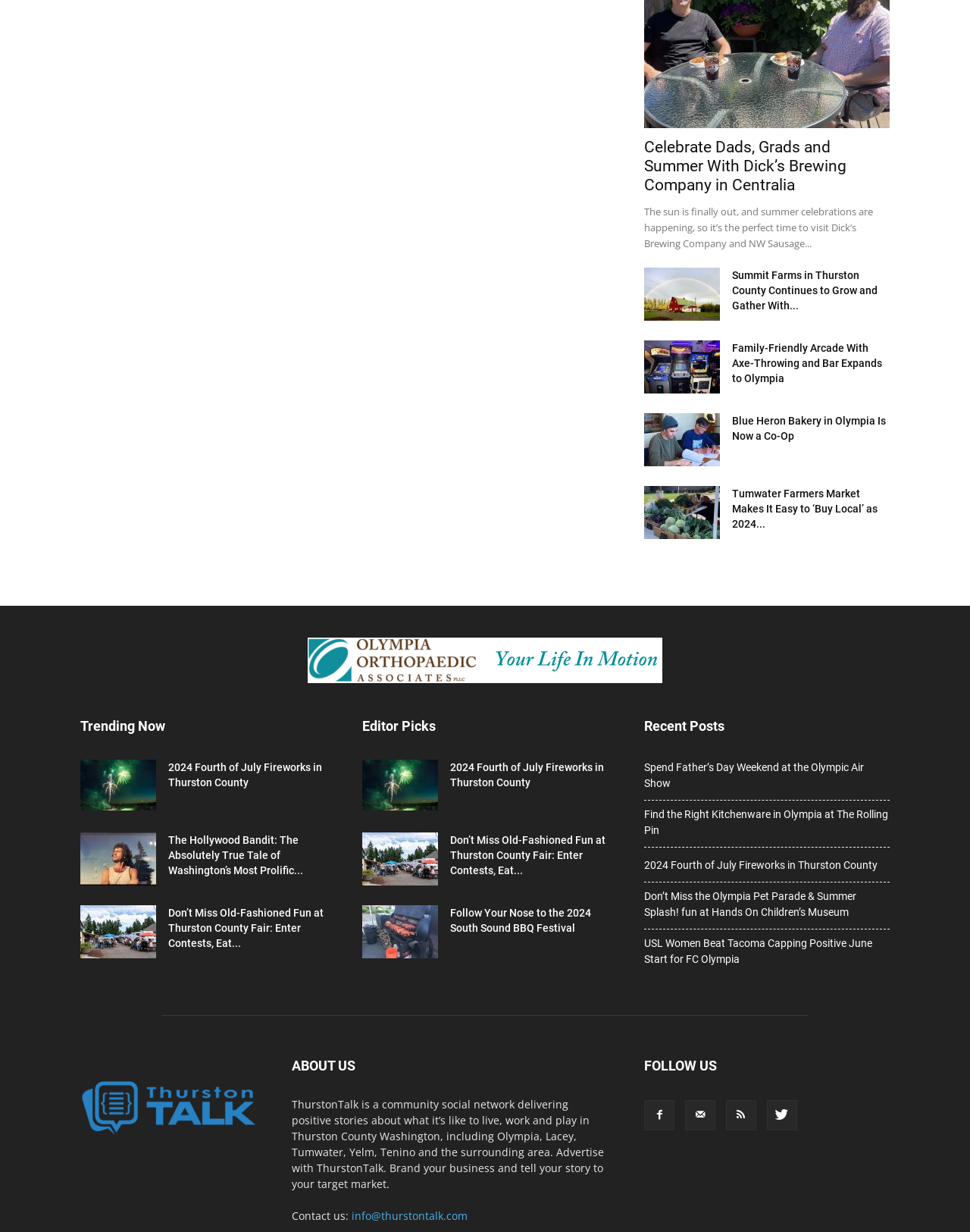What is the name of the bakery mentioned in the webpage?
Please give a detailed answer to the question using the information shown in the image.

I found the answer by looking at the heading 'Blue Heron Bakery in Olympia Is Now a Co-Op' and the corresponding image and link.